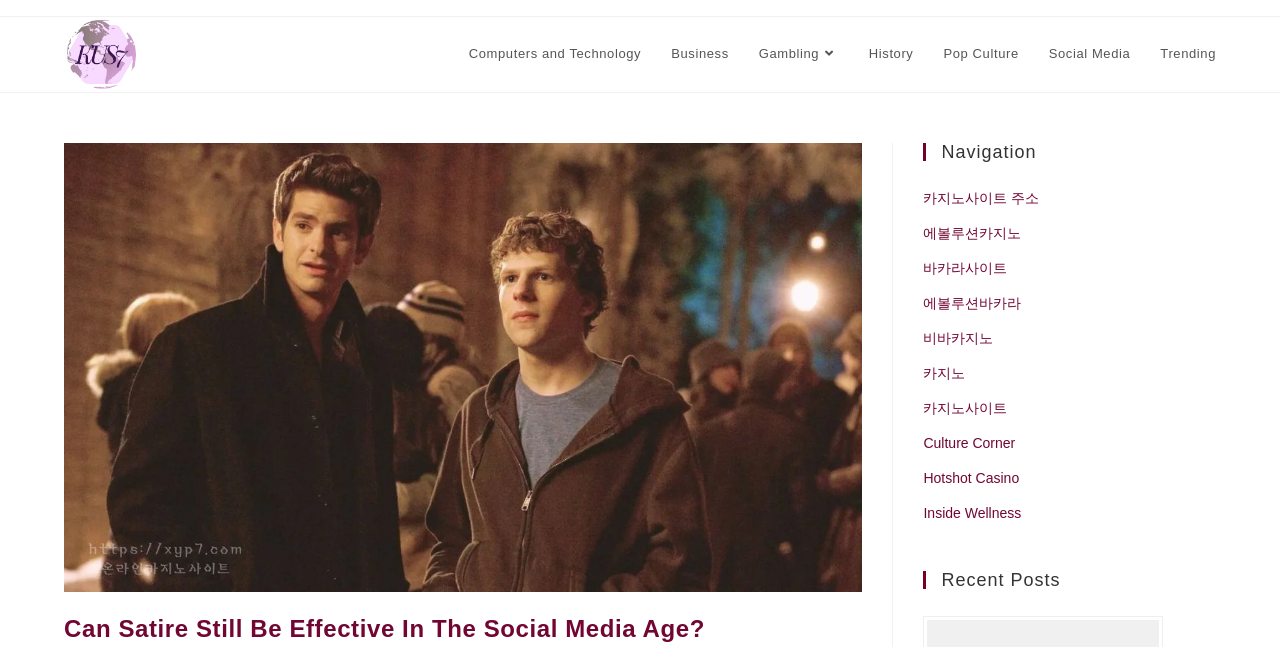What type of links are available in the navigation section?
Please provide a single word or phrase based on the screenshot.

Casino links